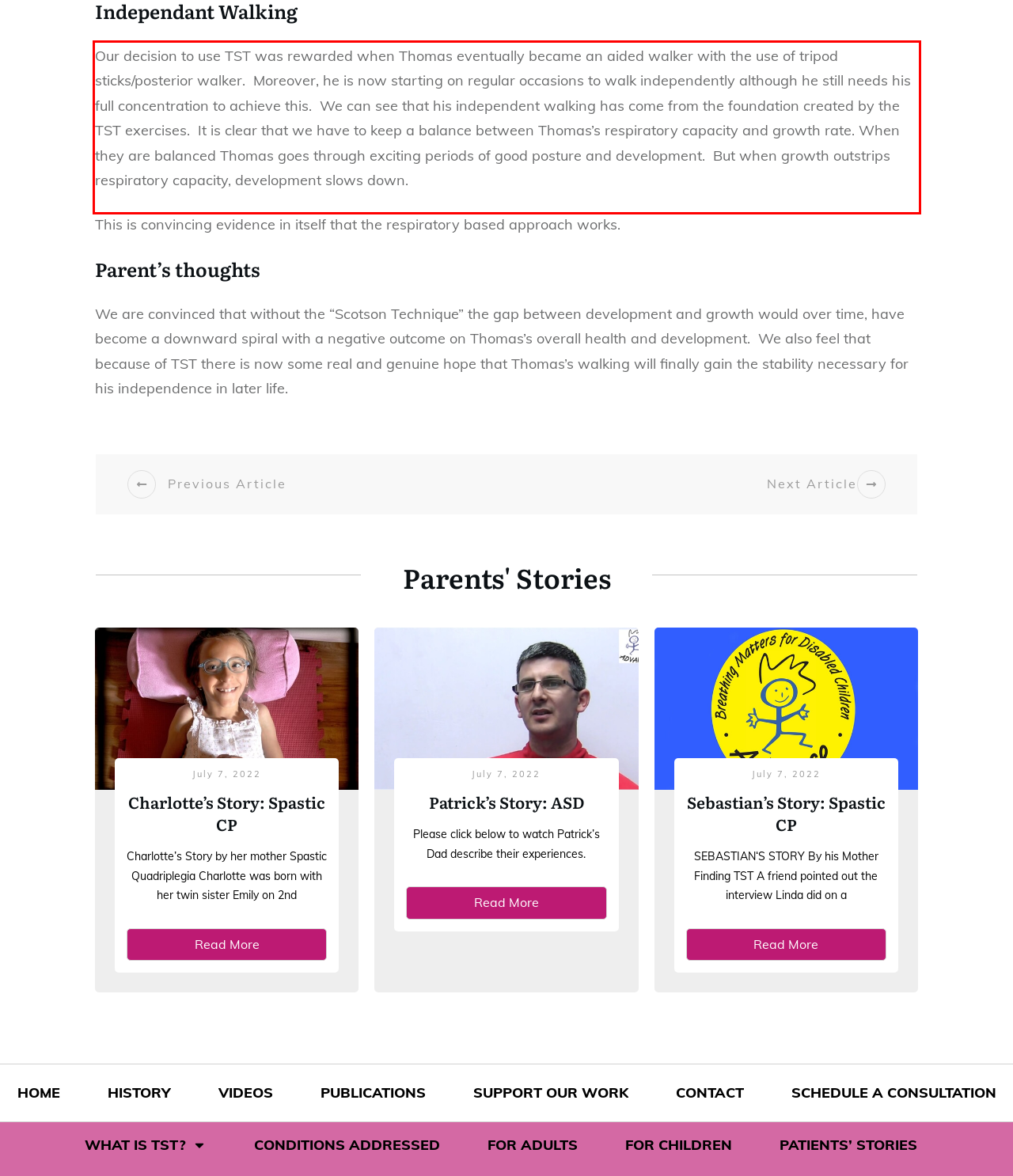Given a webpage screenshot with a red bounding box, perform OCR to read and deliver the text enclosed by the red bounding box.

Our decision to use TST was rewarded when Thomas eventually became an aided walker with the use of tripod sticks/posterior walker. Moreover, he is now starting on regular occasions to walk independently although he still needs his full concentration to achieve this. We can see that his independent walking has come from the foundation created by the TST exercises. It is clear that we have to keep a balance between Thomas’s respiratory capacity and growth rate. When they are balanced Thomas goes through exciting periods of good posture and development. But when growth outstrips respiratory capacity, development slows down.